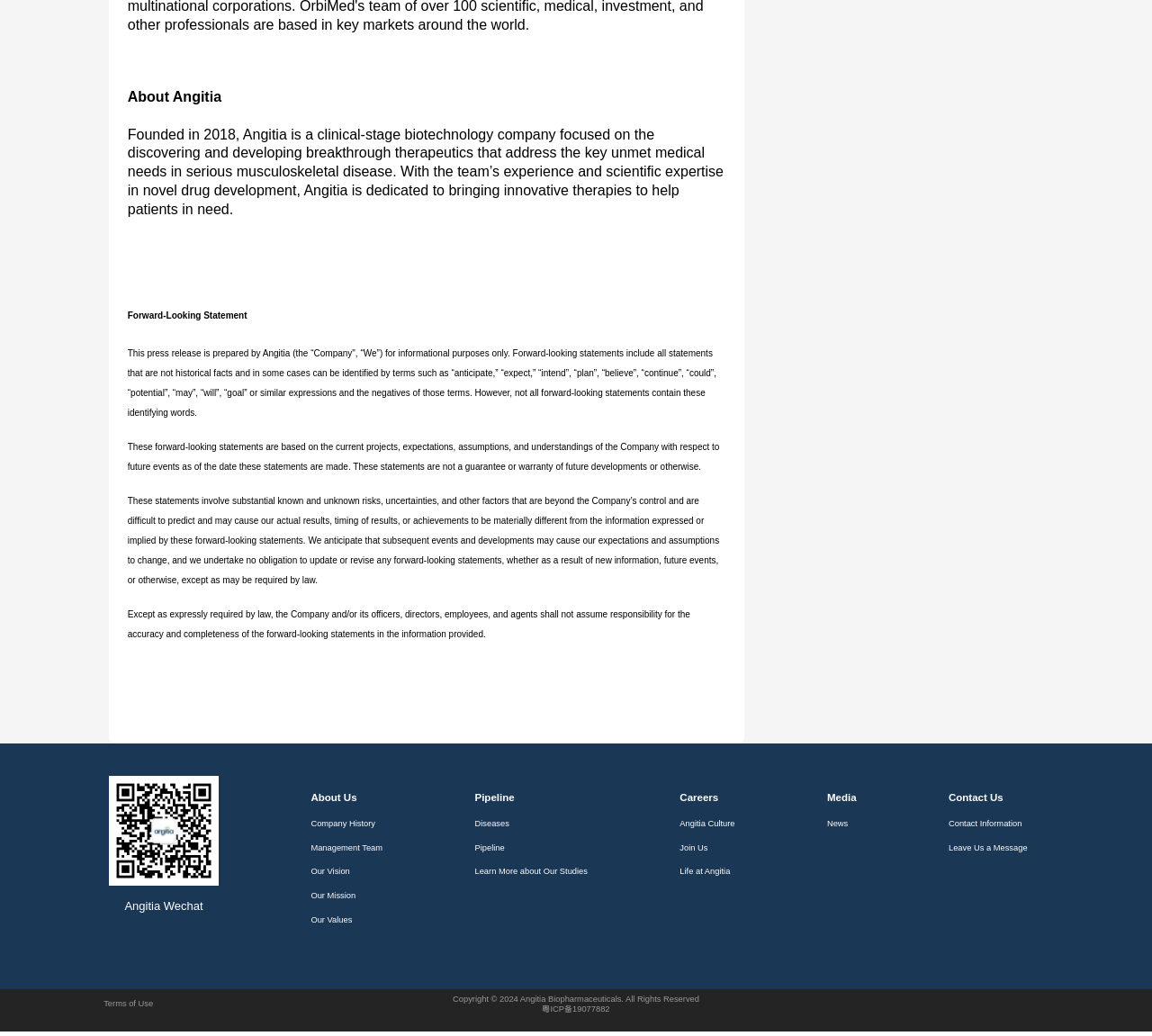Determine the bounding box coordinates for the area that should be clicked to carry out the following instruction: "Click on the 'Tsonga & Berdych close in at Paris Masters' heading".

None